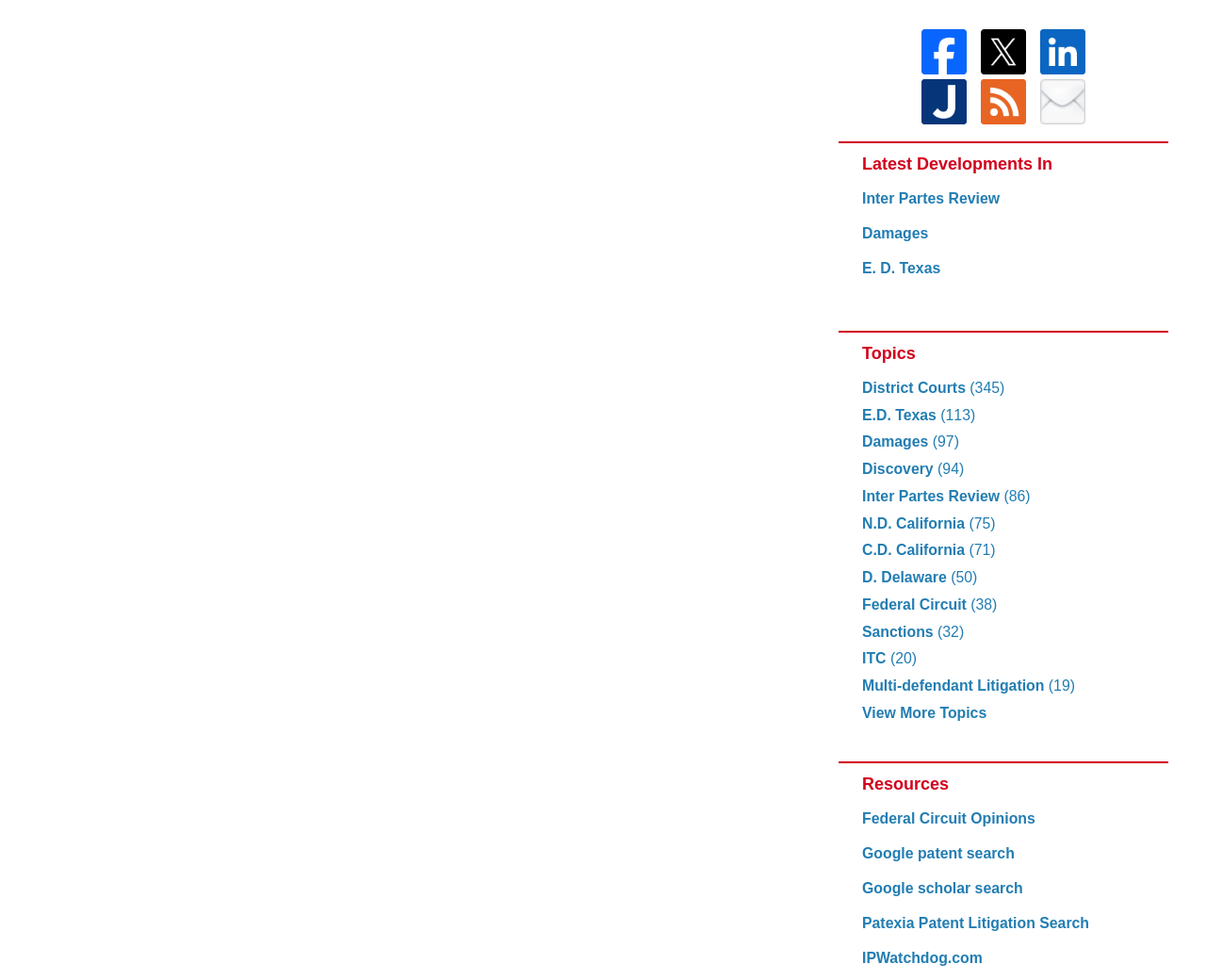How many social media icons are at the top?
Refer to the image and answer the question using a single word or phrase.

4